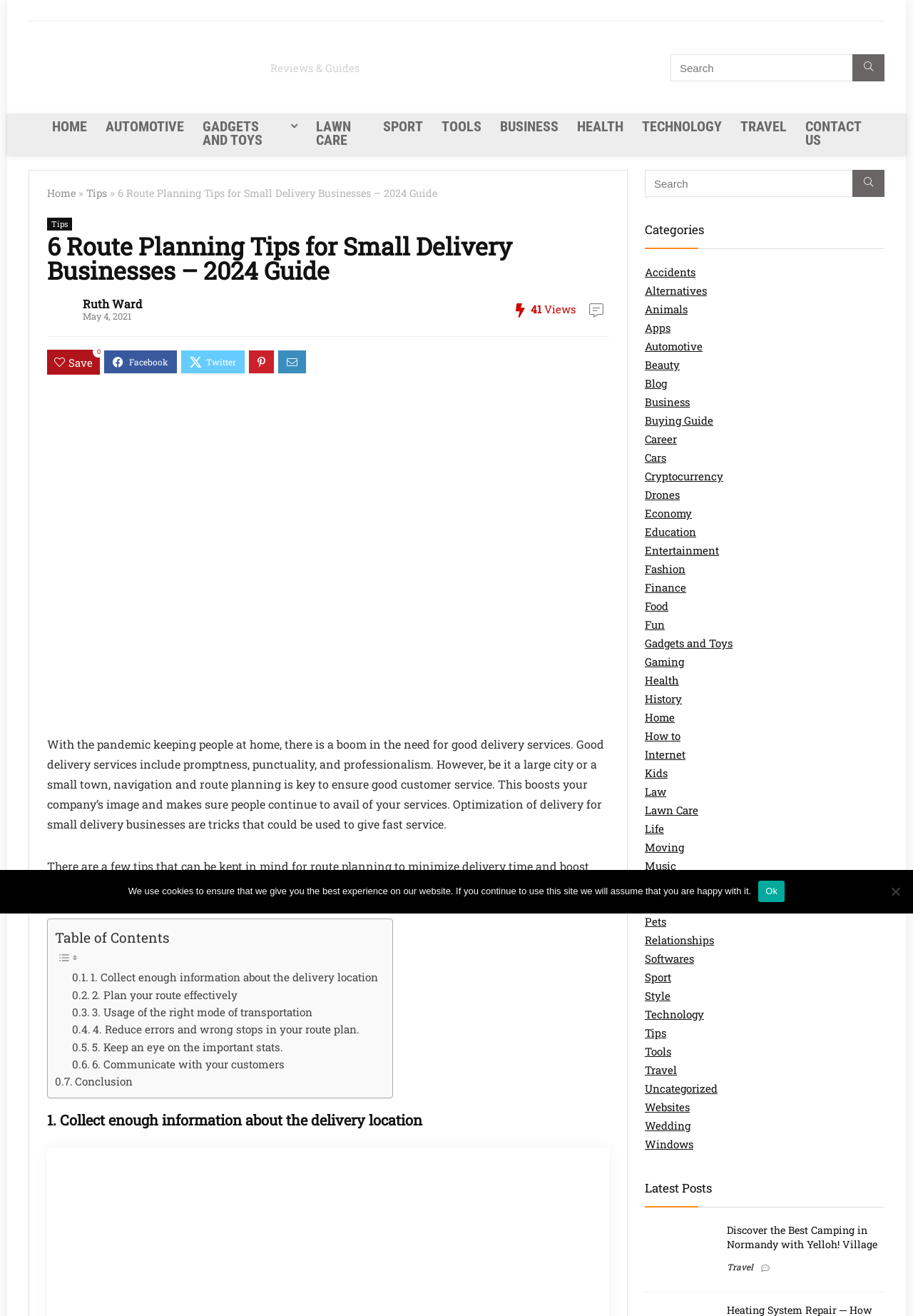What is the author's name?
Use the screenshot to answer the question with a single word or phrase.

Ruth Ward